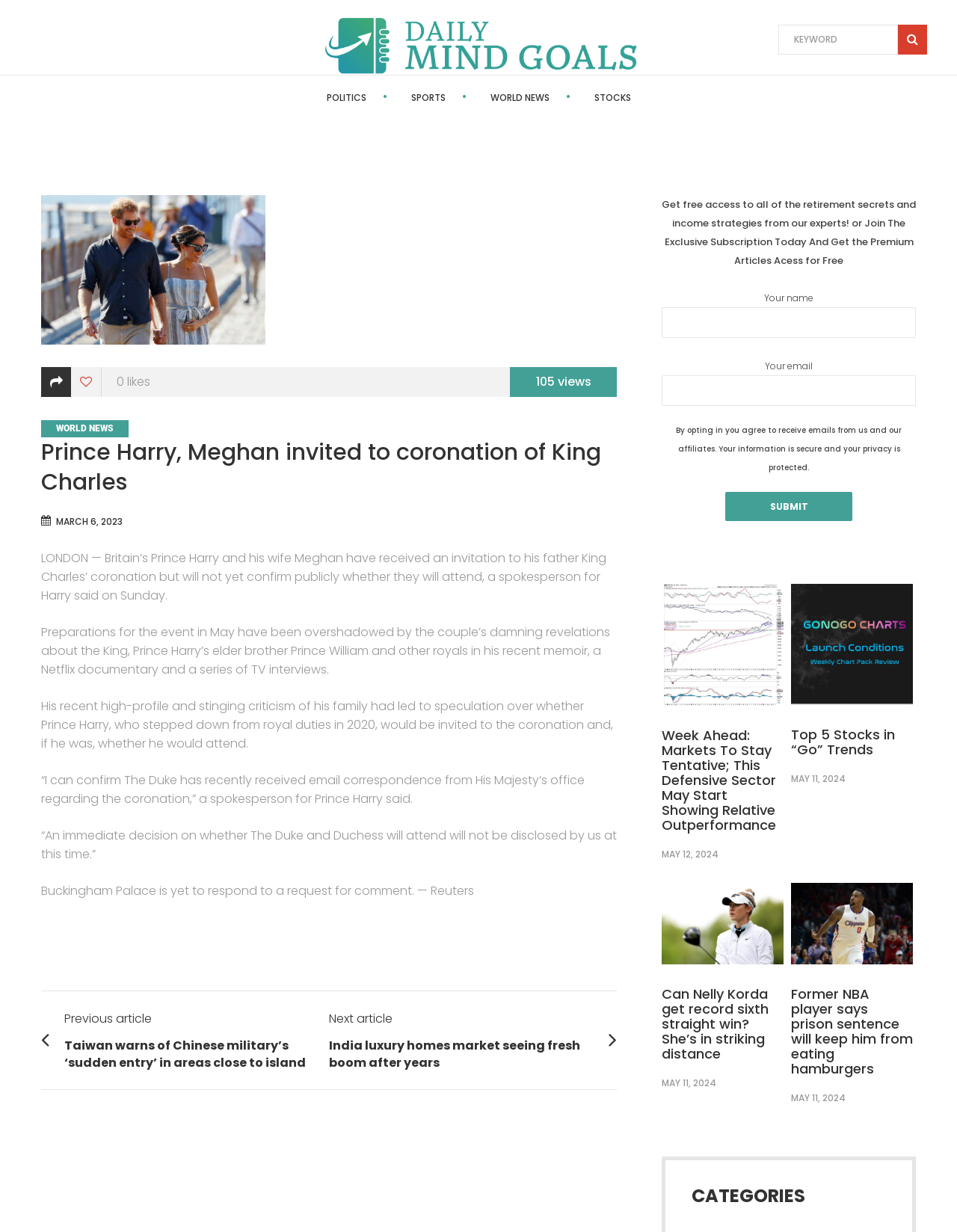Identify the bounding box coordinates of the element to click to follow this instruction: 'Click on the 'Toggle Table of Content' button'. Ensure the coordinates are four float values between 0 and 1, provided as [left, top, right, bottom].

None